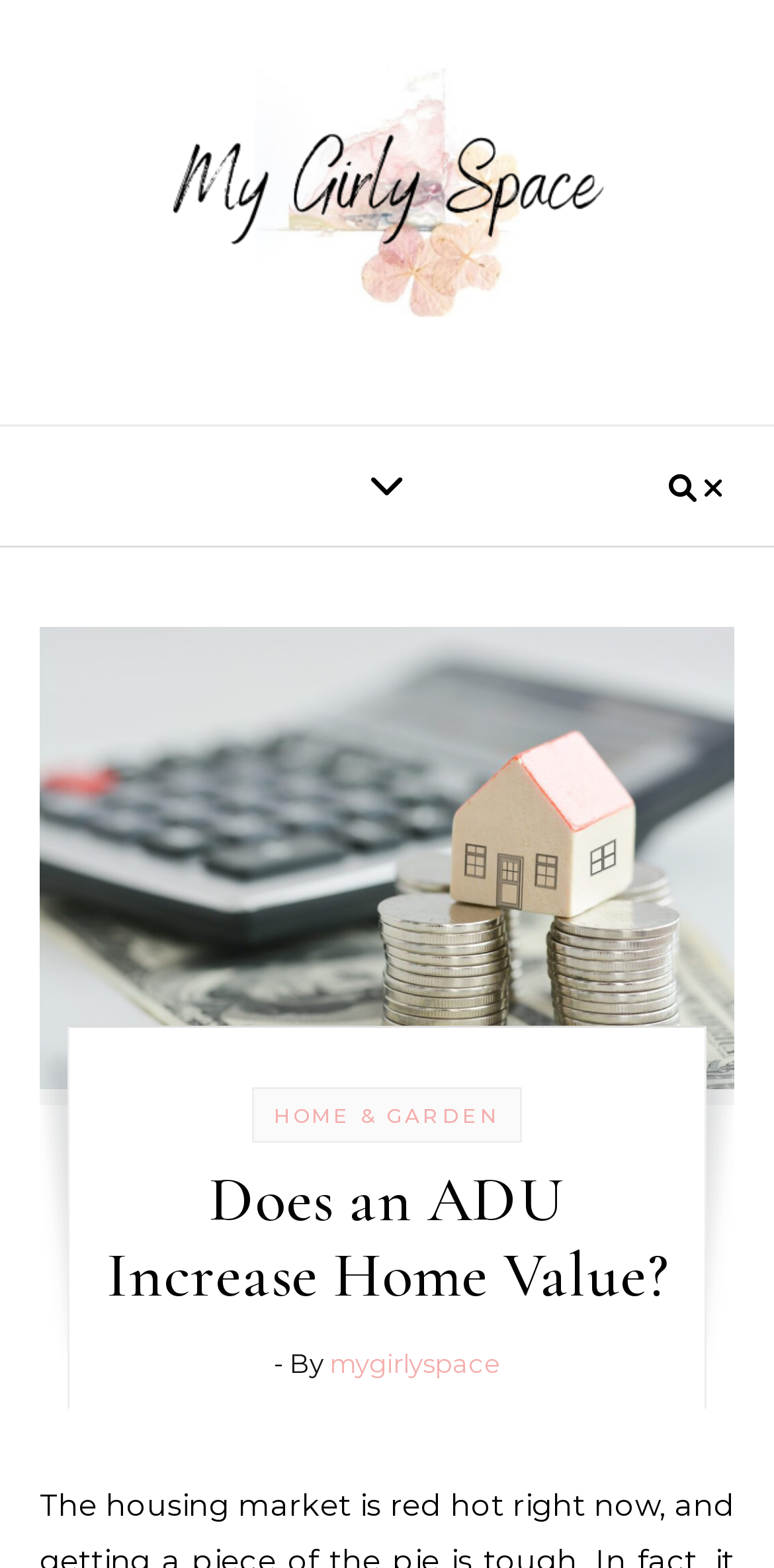Give a succinct answer to this question in a single word or phrase: 
What is the main image about?

ADU and home improvement